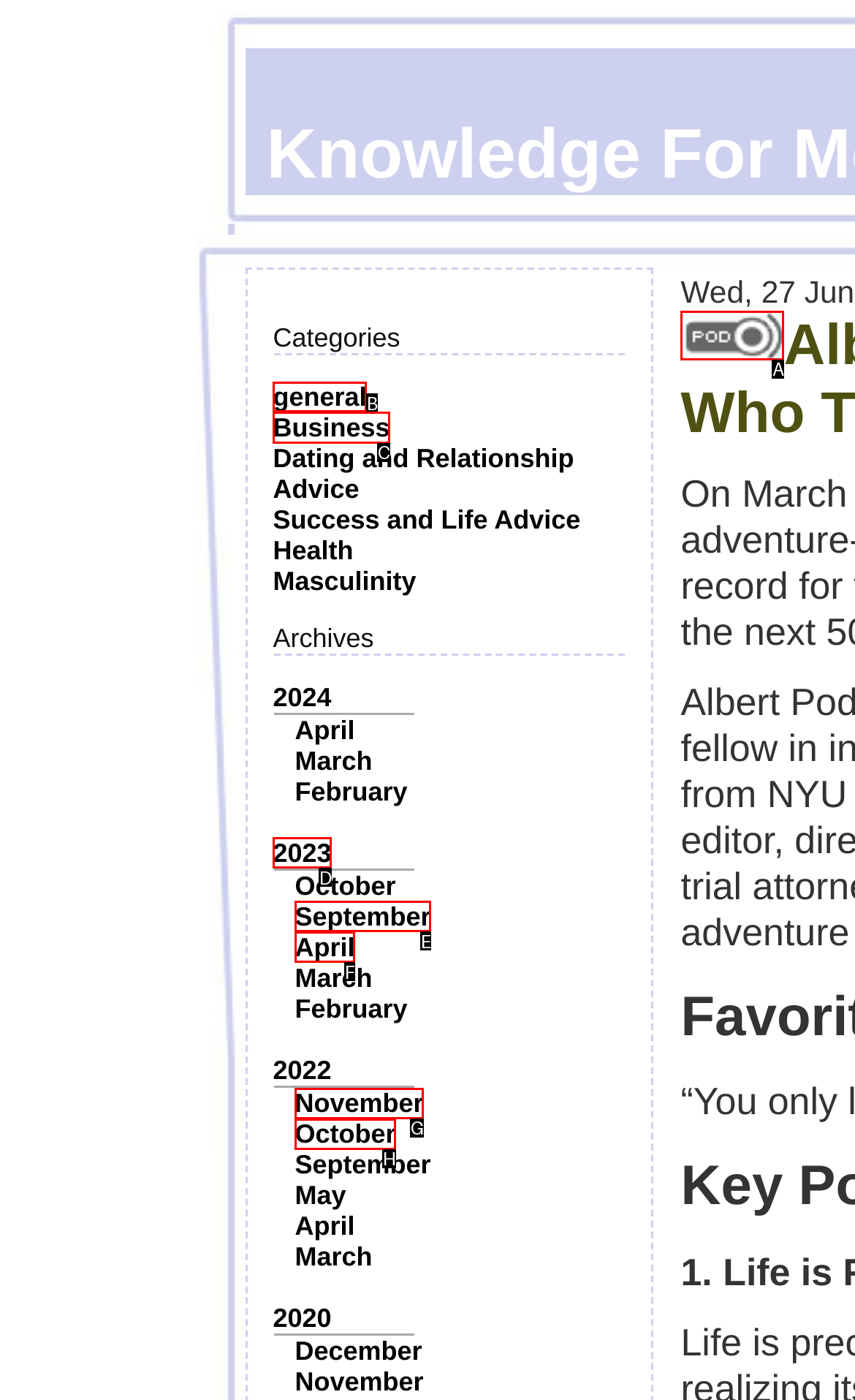Determine the correct UI element to click for this instruction: Check out the image. Respond with the letter of the chosen element.

A